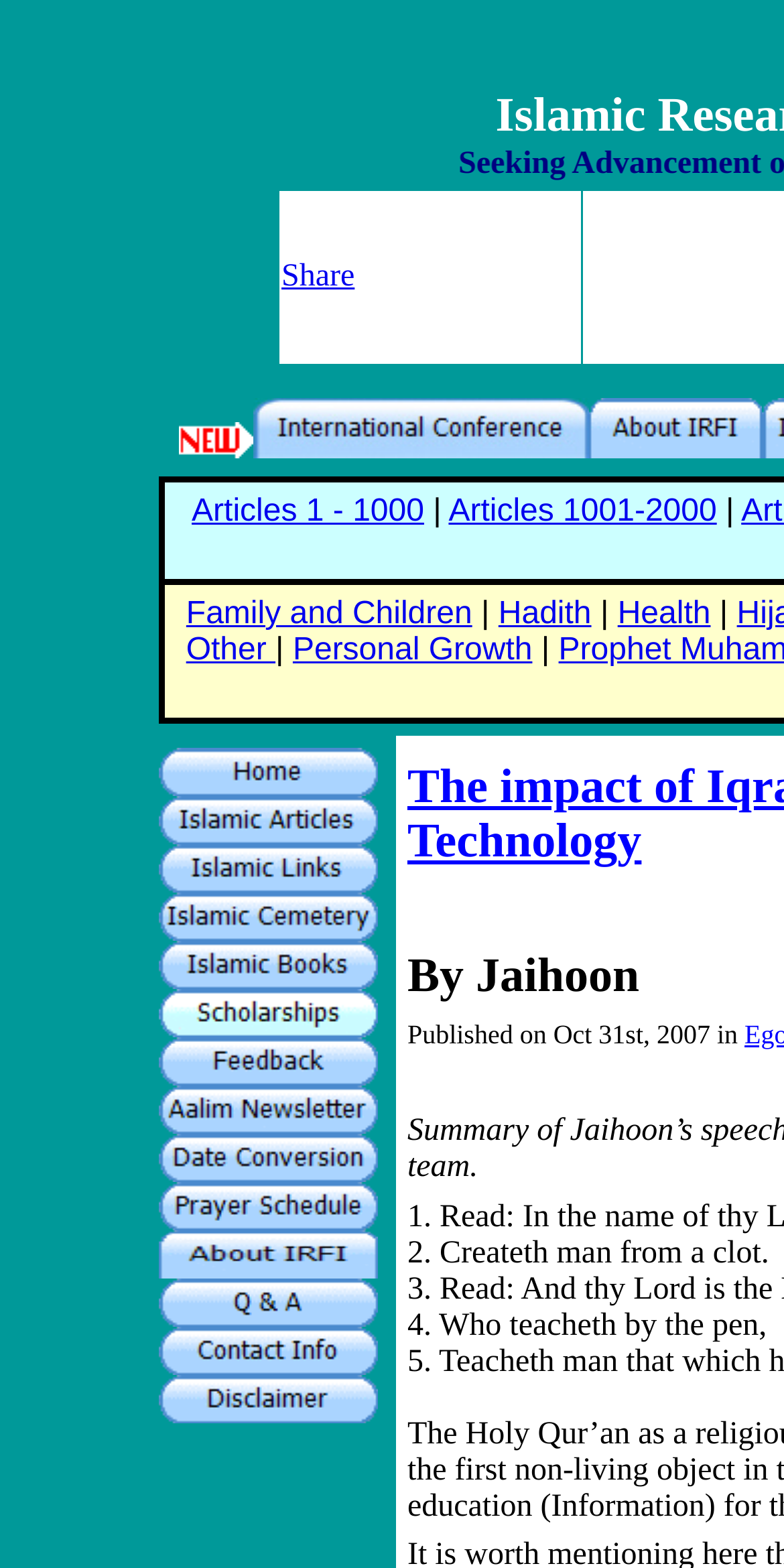How many static text elements are there on the webpage?
Answer the question with a detailed explanation, including all necessary information.

I counted the number of static text elements on the webpage, including the '|' characters, and found 4 static text elements.